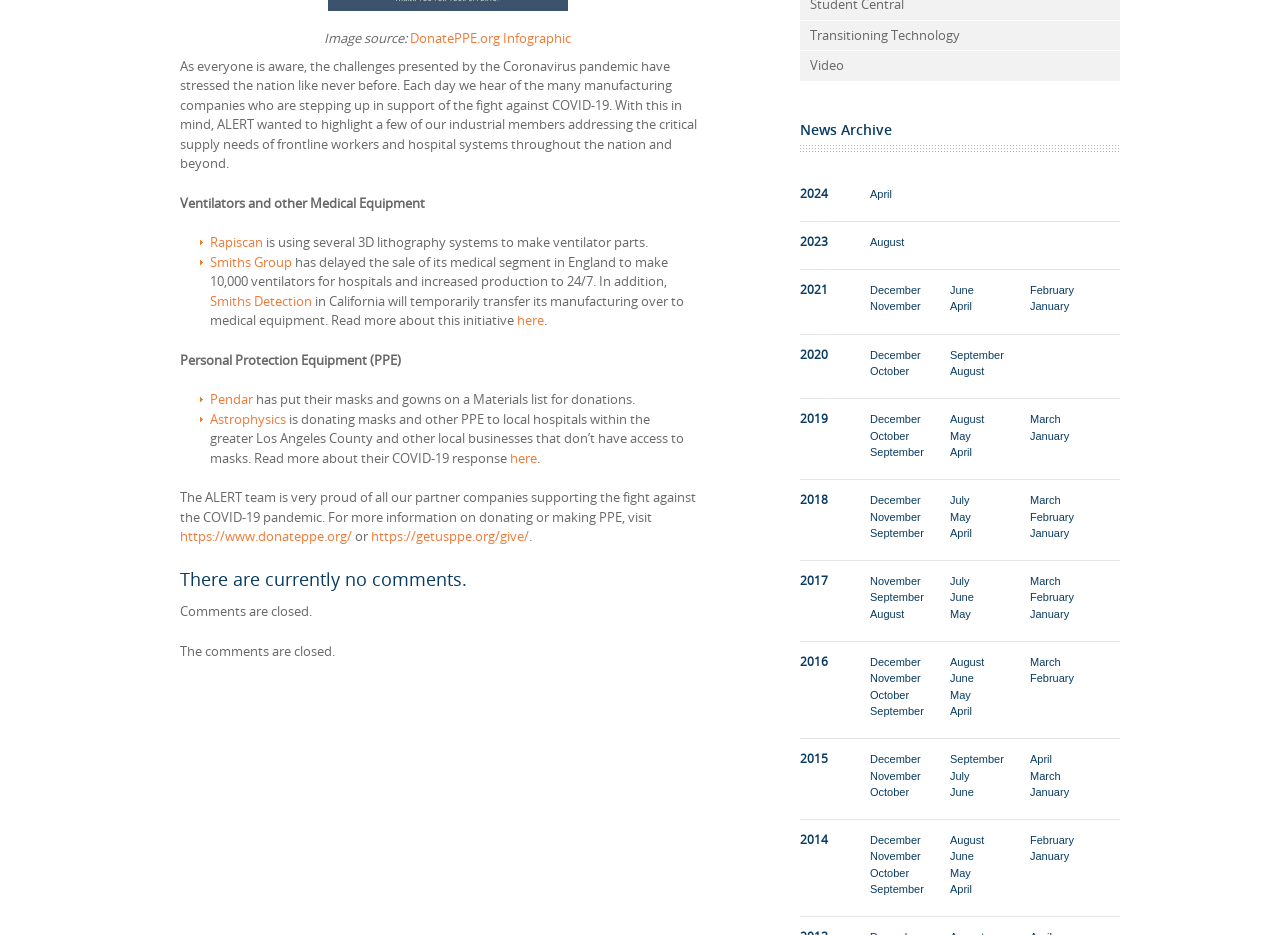Identify the bounding box of the HTML element described as: "DonatePPE.org Infographic".

[0.32, 0.031, 0.446, 0.051]